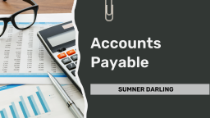Who is associated with the content?
Using the image, provide a detailed and thorough answer to the question.

The name 'Sumner Darling' is featured below the title, implying authorship or a contributor associated with the content, which is focused on the topic of 'Accounts Payable'.